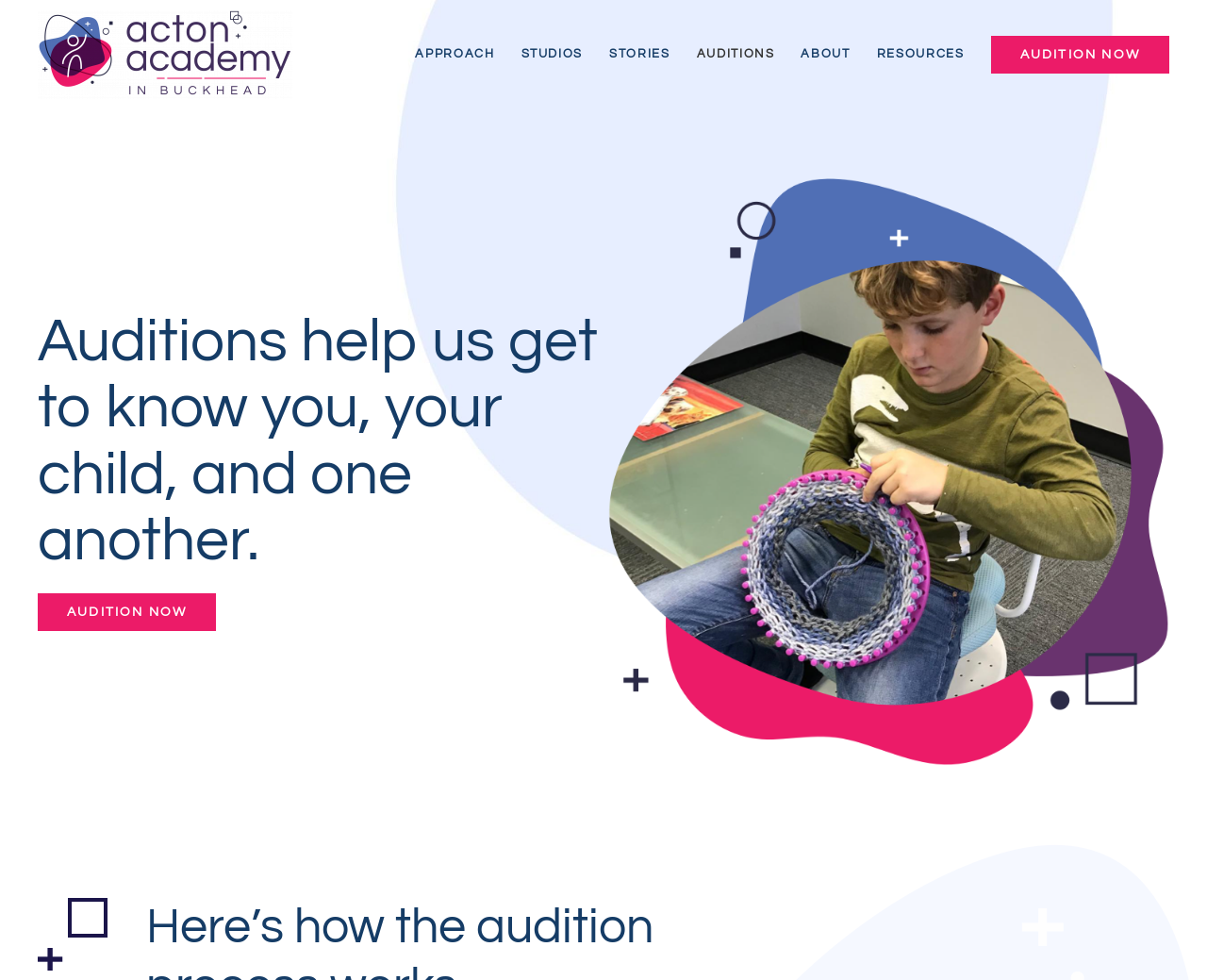From the screenshot, find the bounding box of the UI element matching this description: "alt="Acton Academy in Buckhead"". Supply the bounding box coordinates in the form [left, top, right, bottom], each a float between 0 and 1.

[0.02, 0.01, 0.253, 0.101]